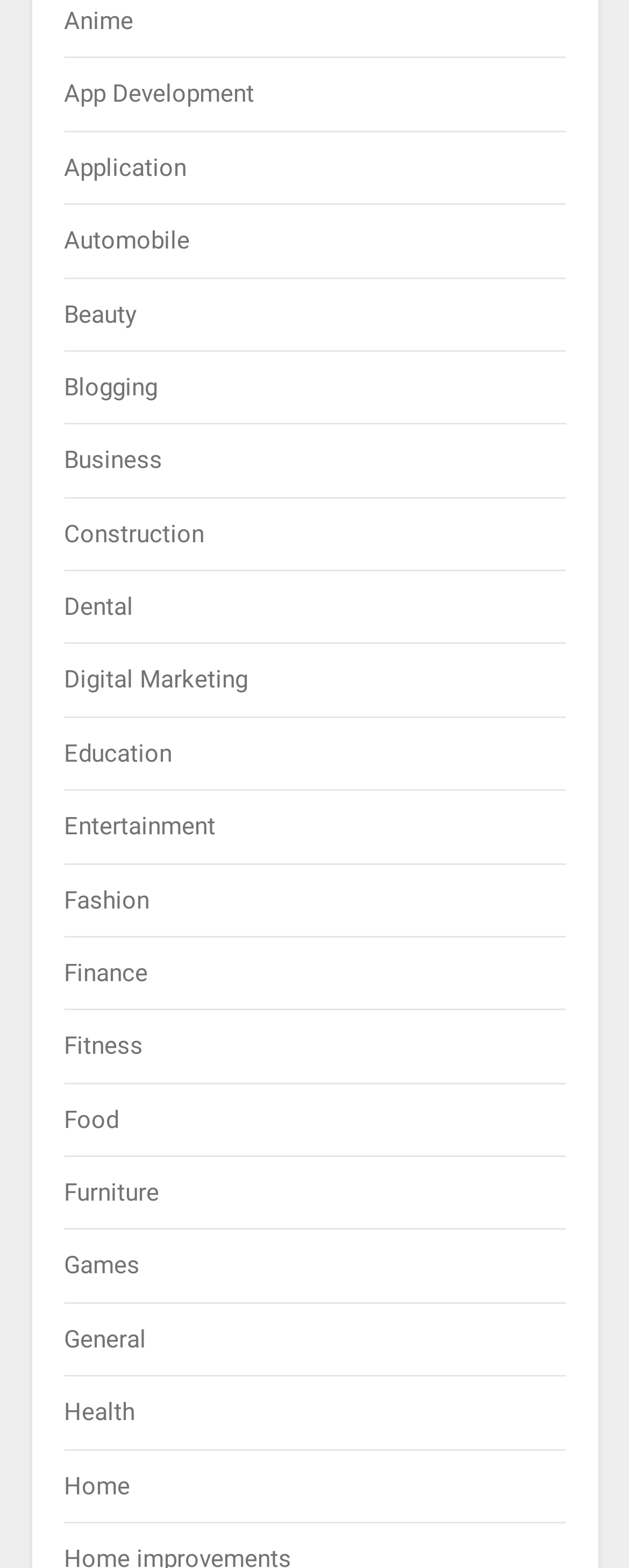Are there any categories related to food on the webpage?
Use the screenshot to answer the question with a single word or phrase.

Yes